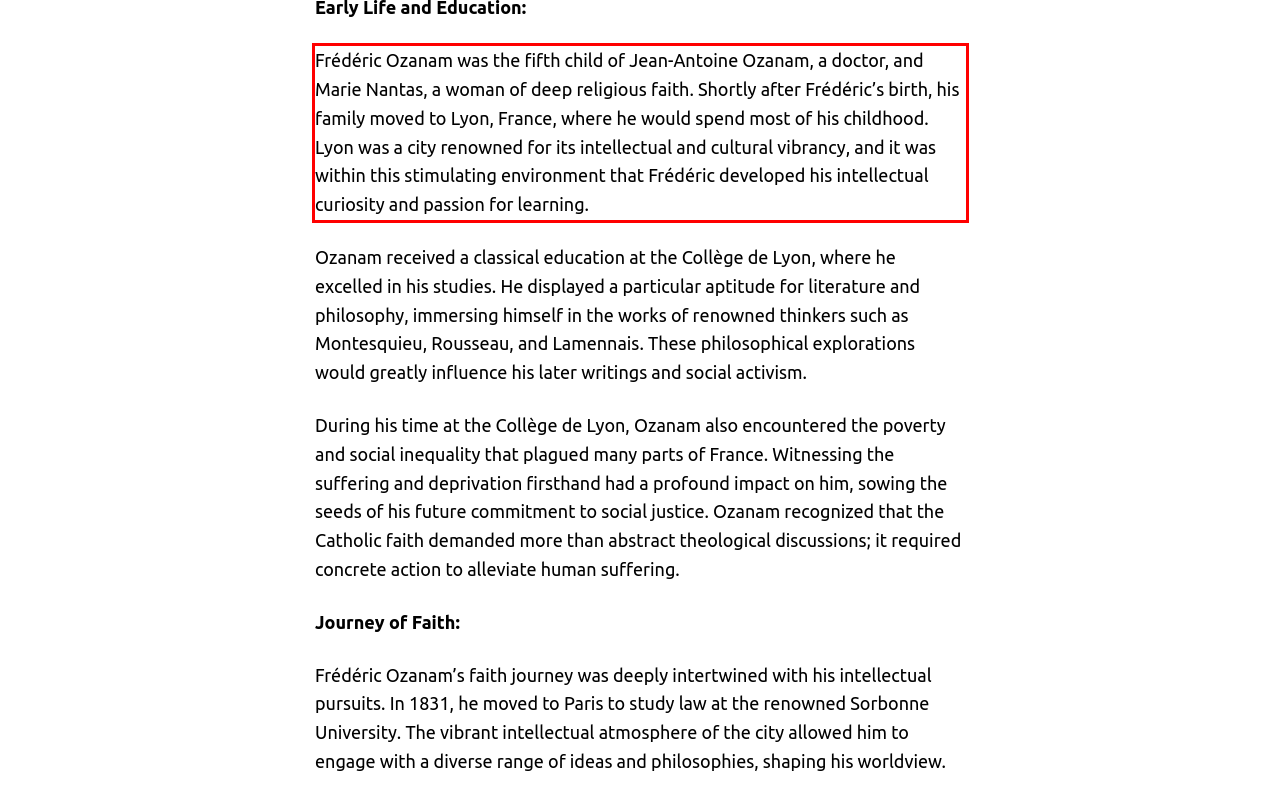Using the webpage screenshot, recognize and capture the text within the red bounding box.

Frédéric Ozanam was the fifth child of Jean-Antoine Ozanam, a doctor, and Marie Nantas, a woman of deep religious faith. Shortly after Frédéric’s birth, his family moved to Lyon, France, where he would spend most of his childhood. Lyon was a city renowned for its intellectual and cultural vibrancy, and it was within this stimulating environment that Frédéric developed his intellectual curiosity and passion for learning.